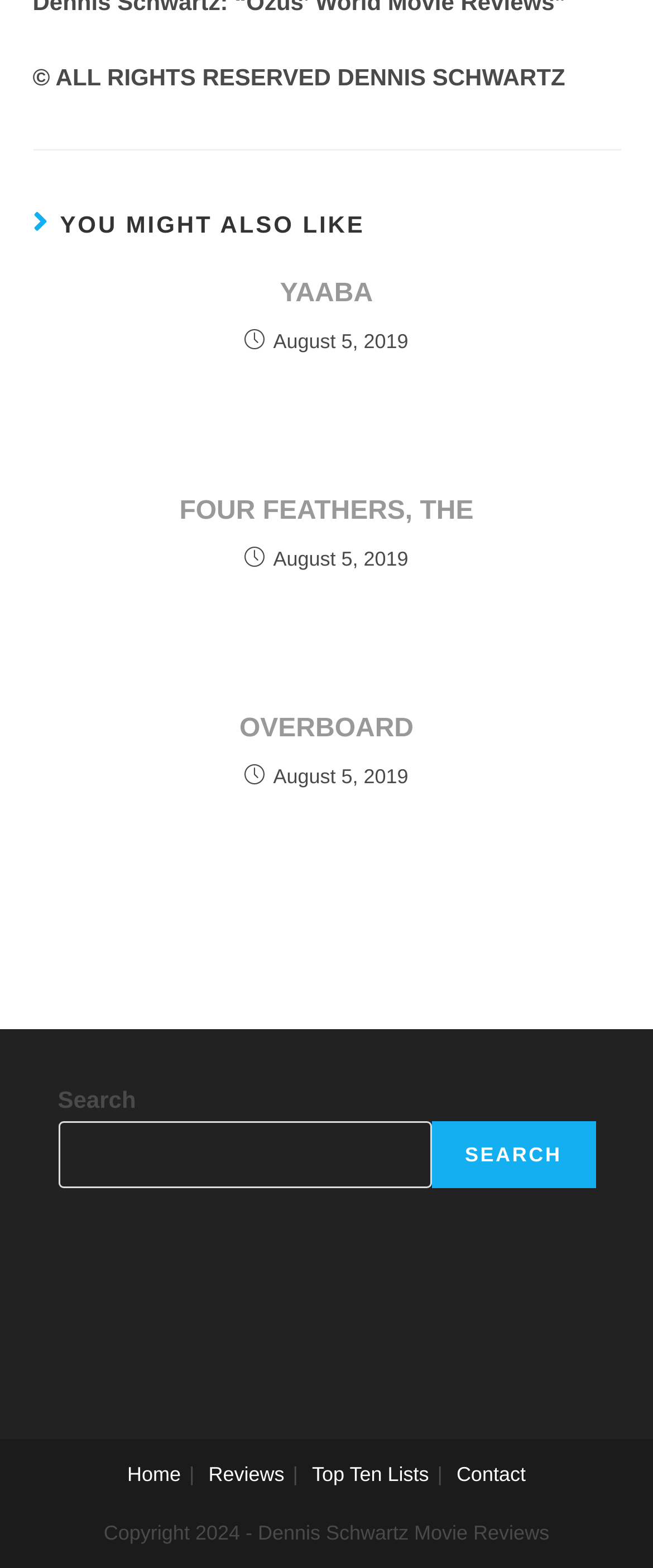For the following element description, predict the bounding box coordinates in the format (top-left x, top-left y, bottom-right x, bottom-right y). All values should be floating point numbers between 0 and 1. Description: Top Ten Lists

[0.478, 0.933, 0.657, 0.948]